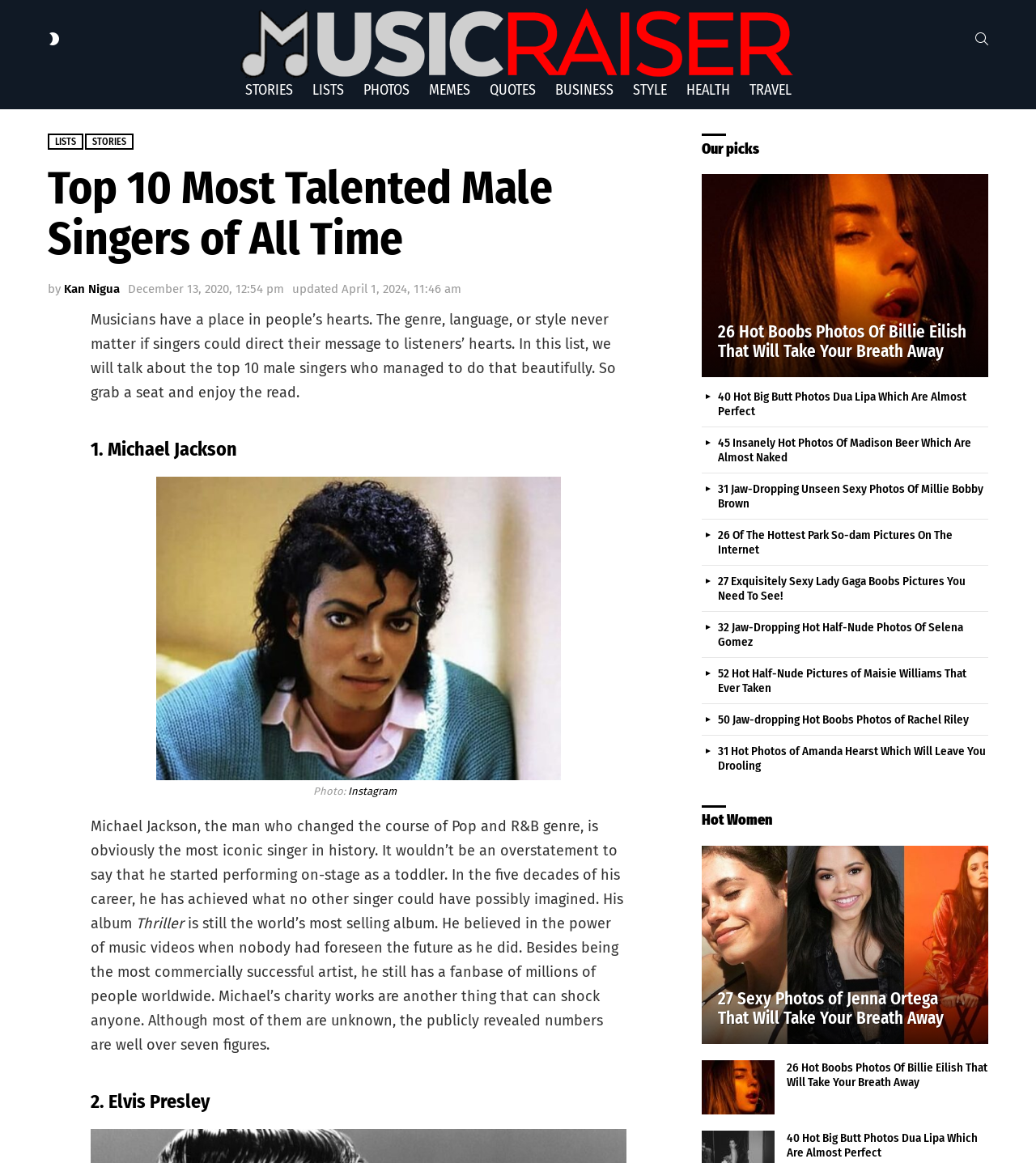Please determine the bounding box coordinates for the element that should be clicked to follow these instructions: "Search".

[0.941, 0.022, 0.954, 0.045]